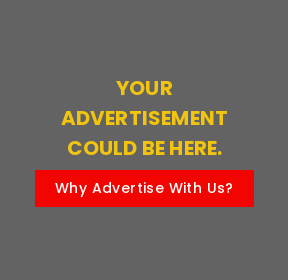What is the aesthetic of the layout?
Provide a well-explained and detailed answer to the question.

The caption describes the layout as visually striking and designed to capture viewers' attention, which suggests that the aesthetic is modern and engaging, ideal for drawing in both readers and prospective advertisers.